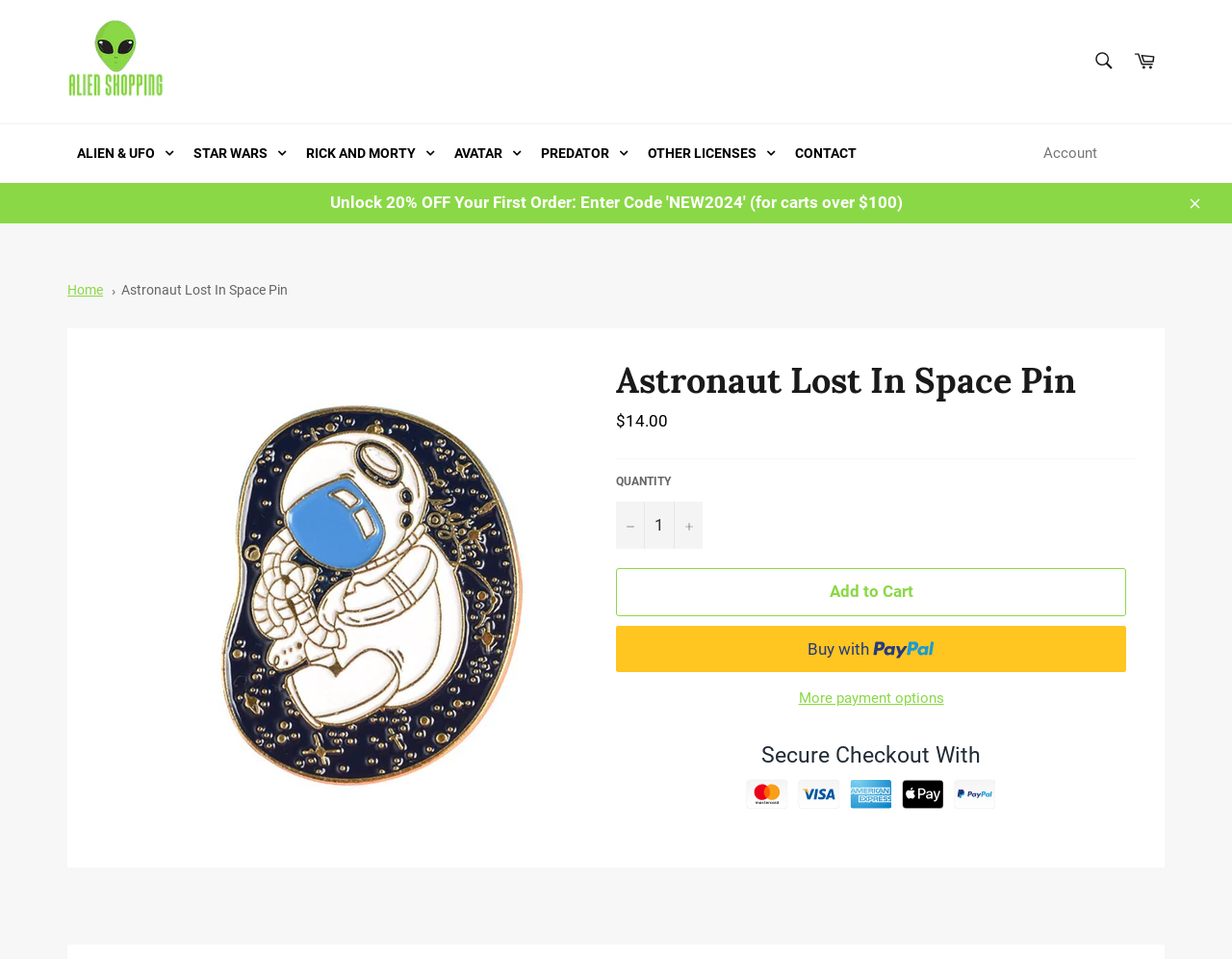Can you provide the bounding box coordinates for the element that should be clicked to implement the instruction: "View cart"?

[0.912, 0.042, 0.945, 0.087]